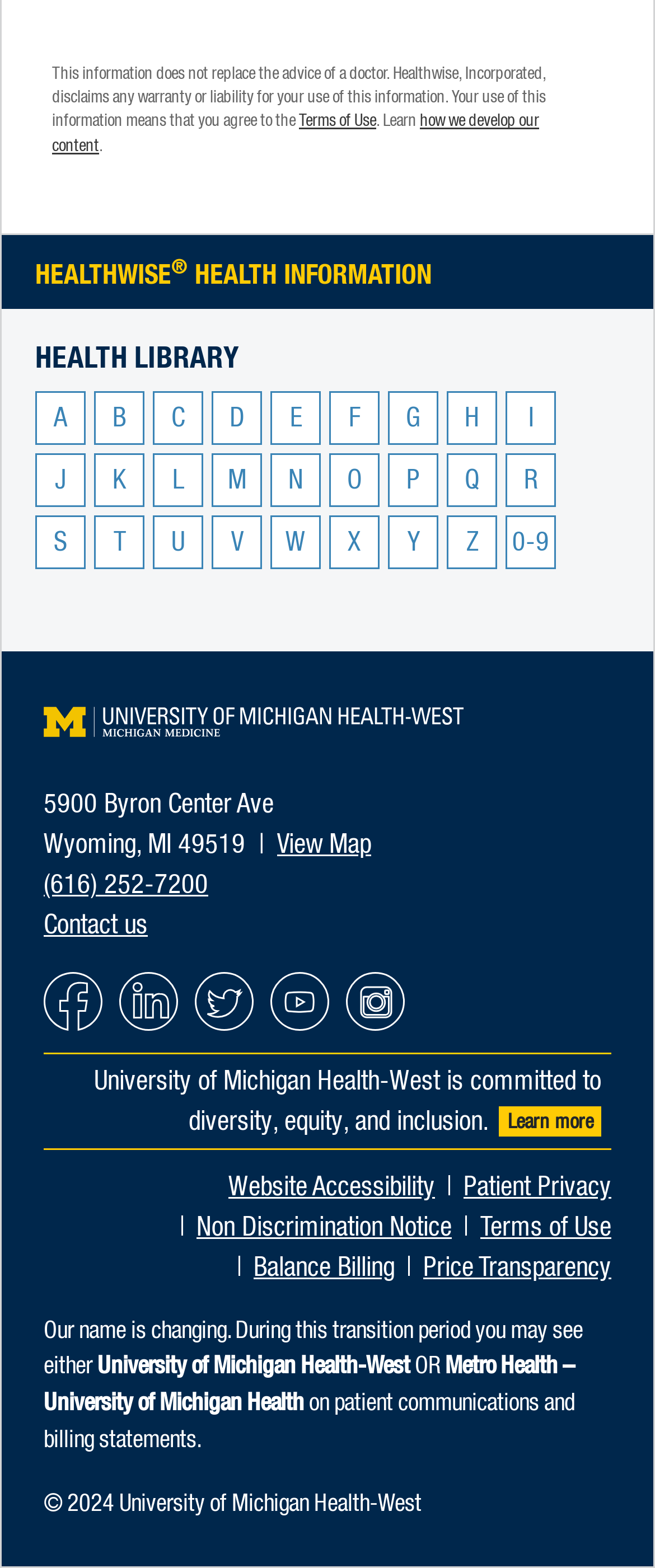Identify the bounding box coordinates of the clickable region required to complete the instruction: "View the map". The coordinates should be given as four float numbers within the range of 0 and 1, i.e., [left, top, right, bottom].

[0.423, 0.53, 0.567, 0.547]